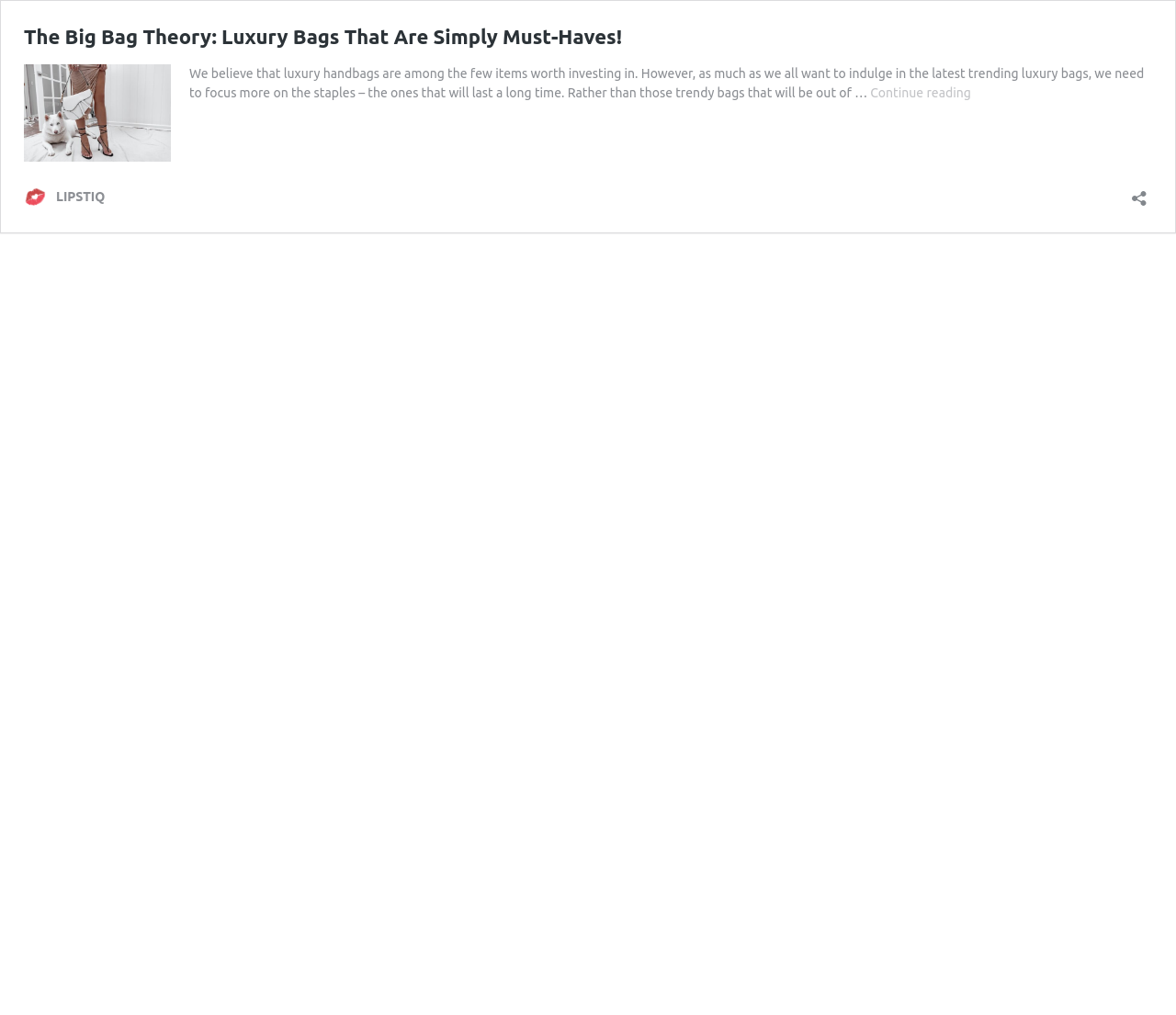Find the bounding box of the web element that fits this description: "Terms of Use".

None